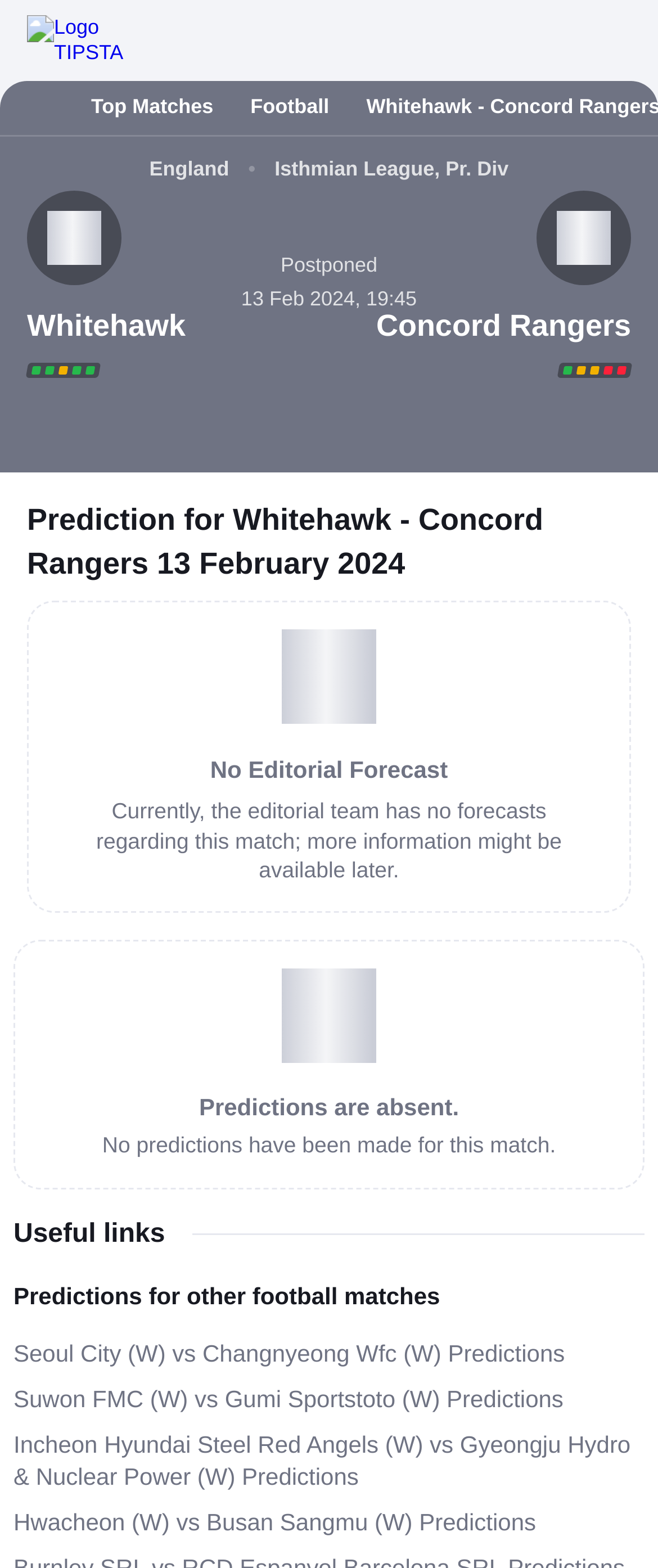Please predict the bounding box coordinates of the element's region where a click is necessary to complete the following instruction: "Explore Seoul City (W) vs Changnyeong Wfc (W) Predictions". The coordinates should be represented by four float numbers between 0 and 1, i.e., [left, top, right, bottom].

[0.021, 0.854, 0.858, 0.871]